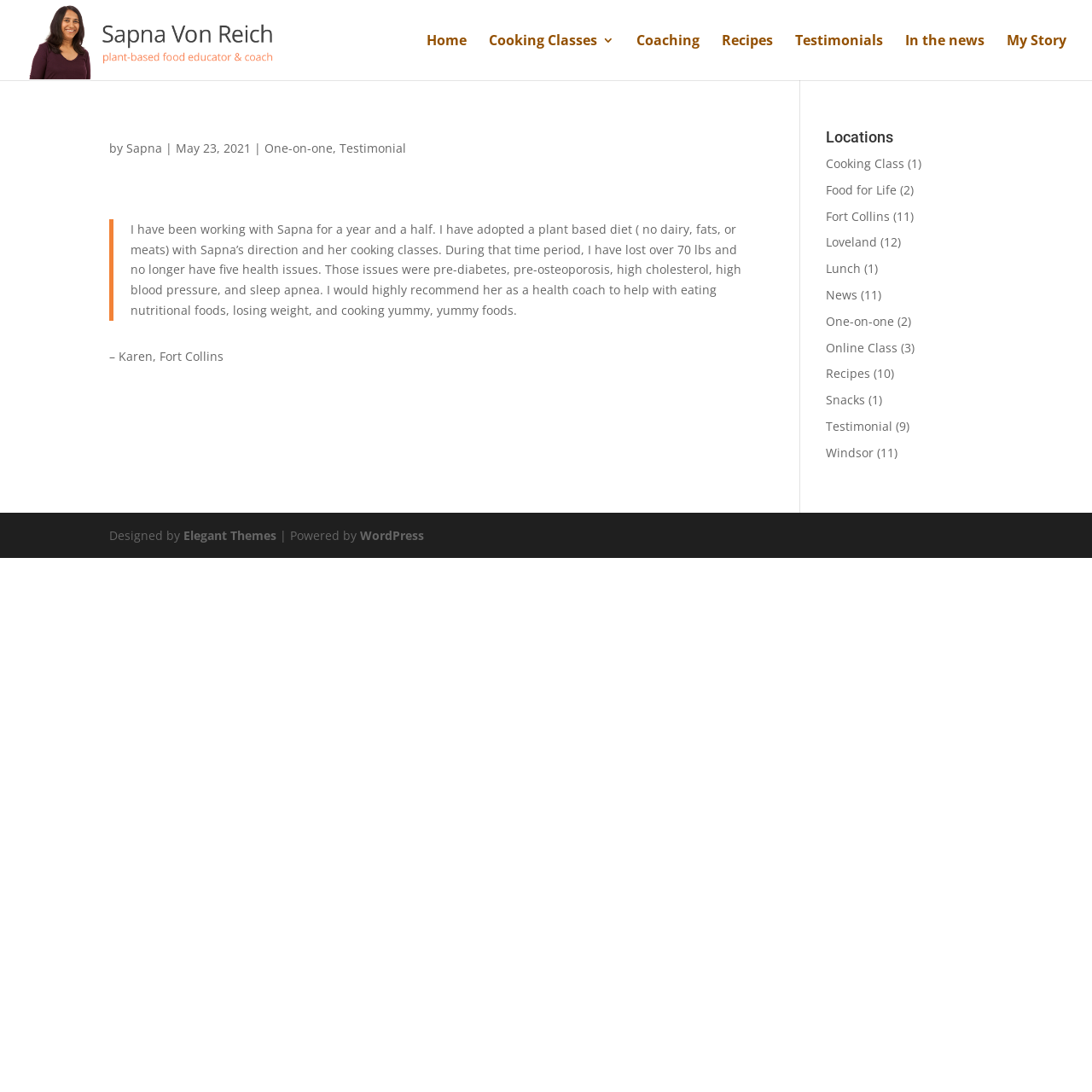Identify the bounding box coordinates for the element that needs to be clicked to fulfill this instruction: "Read the testimonial from Karen". Provide the coordinates in the format of four float numbers between 0 and 1: [left, top, right, bottom].

[0.1, 0.201, 0.689, 0.294]